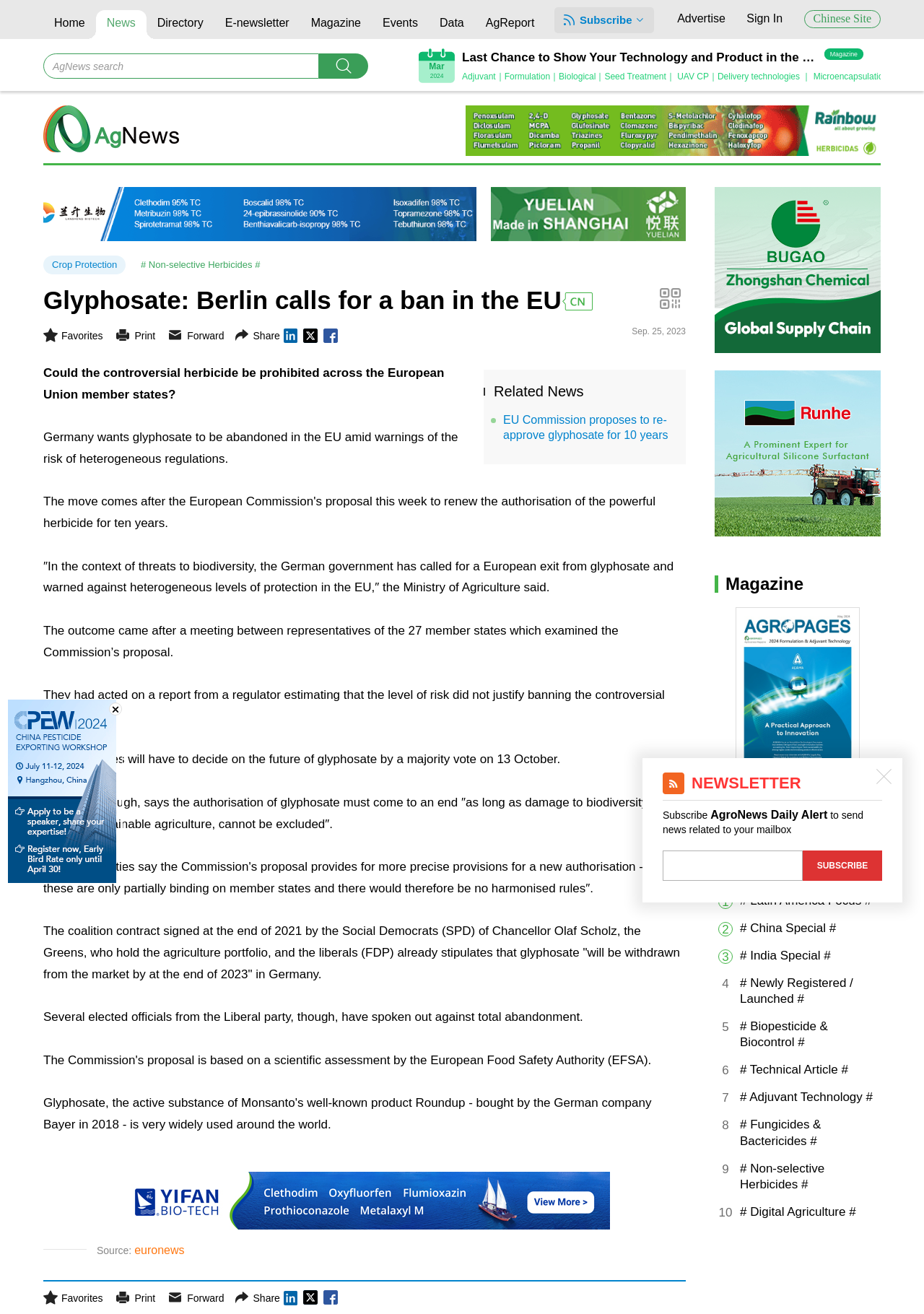Please provide a detailed answer to the question below based on the screenshot: 
What is the title of the event mentioned in the article?

I found the title of the event mentioned in the article, which is 'BioEx 2024', described as 'Biological innovation leading the way towards sustainable agriculture Event'.